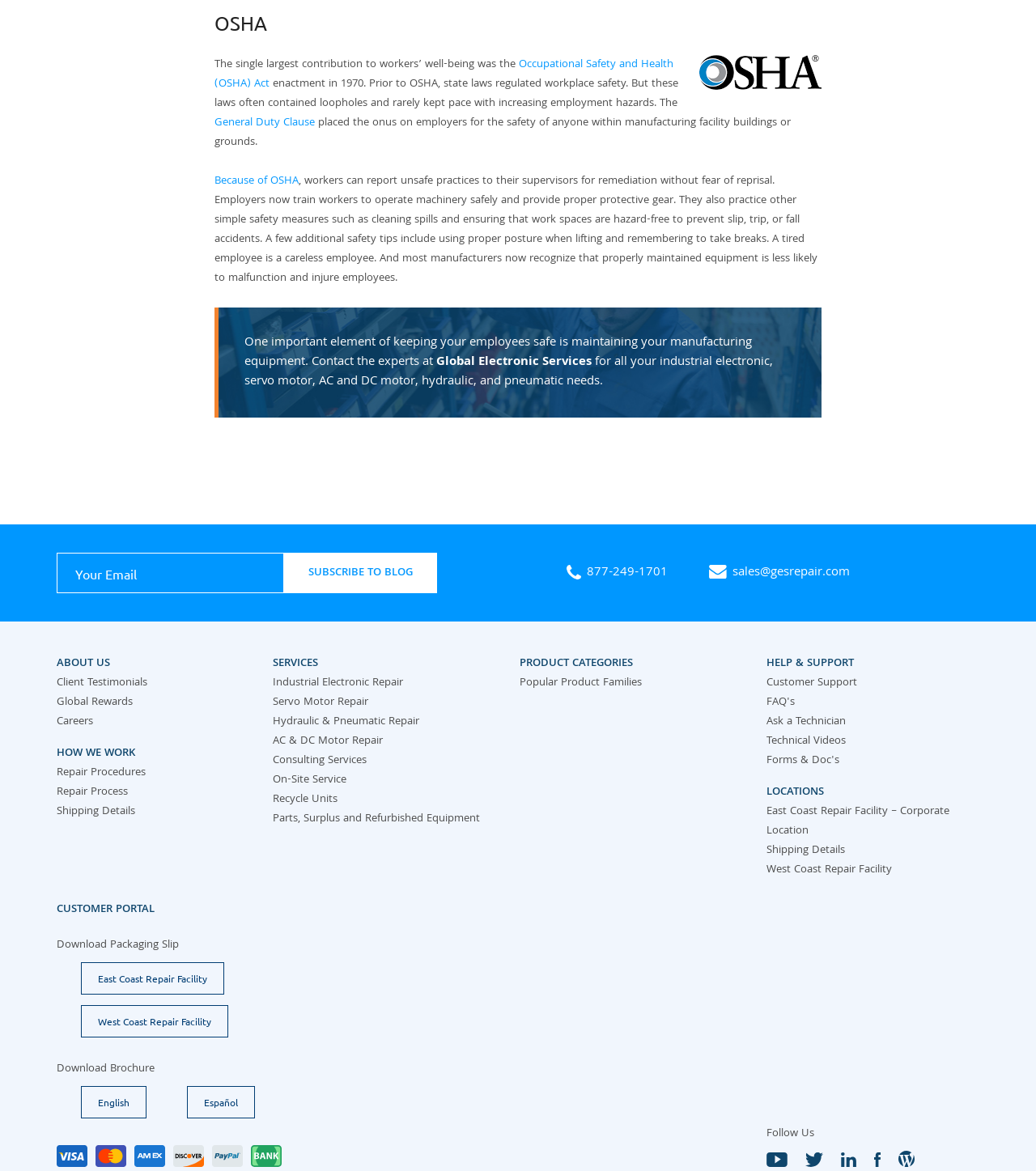Analyze the image and provide a detailed answer to the question: How can I contact Global Electronic Services?

The contact information for Global Electronic Services is provided on the webpage, which includes a phone number '877-249-1701' and an email 'sales@gesrepair.com'.